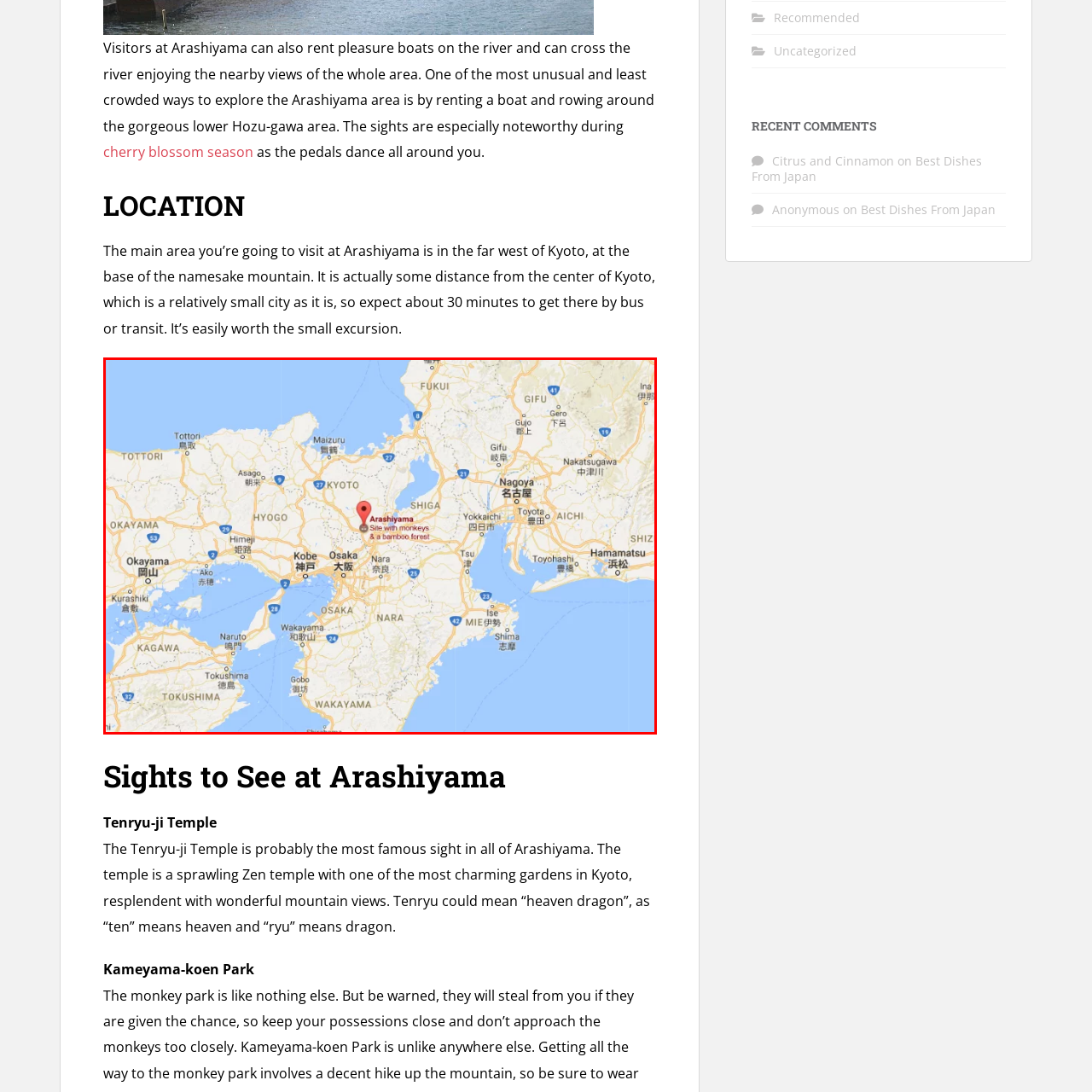Focus on the image outlined in red and offer a detailed answer to the question below, relying on the visual elements in the image:
What is Arashiyama famous for?

The caption highlights Arashiyama's stunning natural beauty, lush landscapes, and cultural attractions, making it a renowned destination for tourists and locals alike.